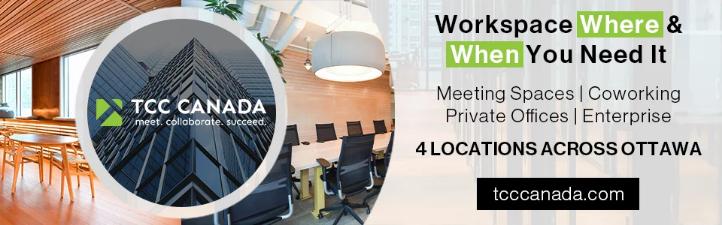Elaborate on the contents of the image in great detail.

The image promotes TCC Canada, a versatile workspace provider located in Ottawa. Featuring a modern interior design, the image illustrates a bright and collaborative environment equipped with meeting spaces, coworking options, and private offices. The circular logo prominently displays the brand name “TCC Canada” alongside the tagline “meet. collaborate. succeed.” The caption emphasizes the availability of four locations across Ottawa, ensuring flexibility and accessibility for businesses and individuals seeking professional workspace solutions. Additionally, the upper portion of the image includes the slogan “Workspace Where & When You Need It,” reinforcing the company's commitment to meeting diverse client needs.